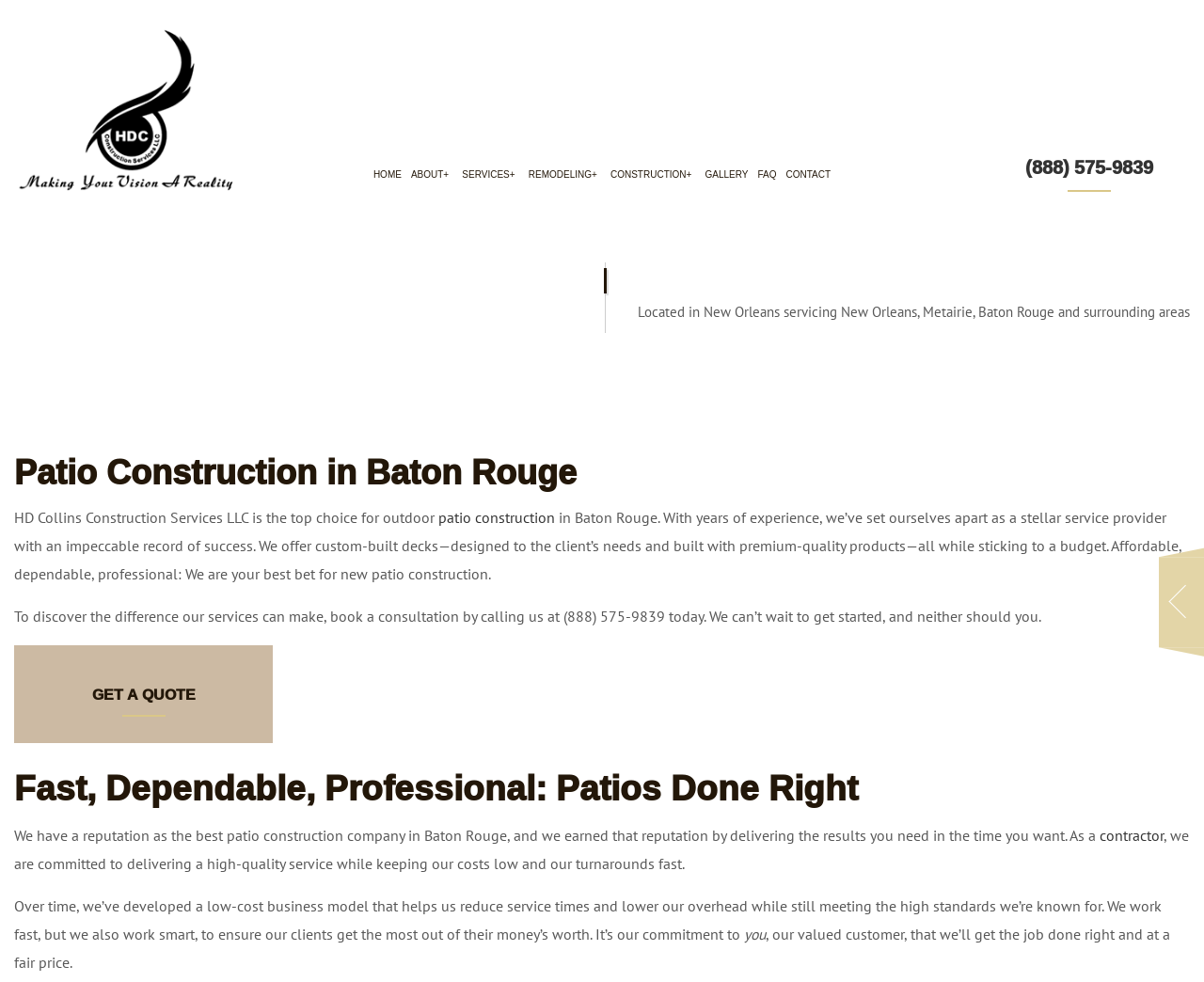Please specify the bounding box coordinates for the clickable region that will help you carry out the instruction: "Call the phone number (888) 575-9839".

[0.852, 0.158, 0.958, 0.181]